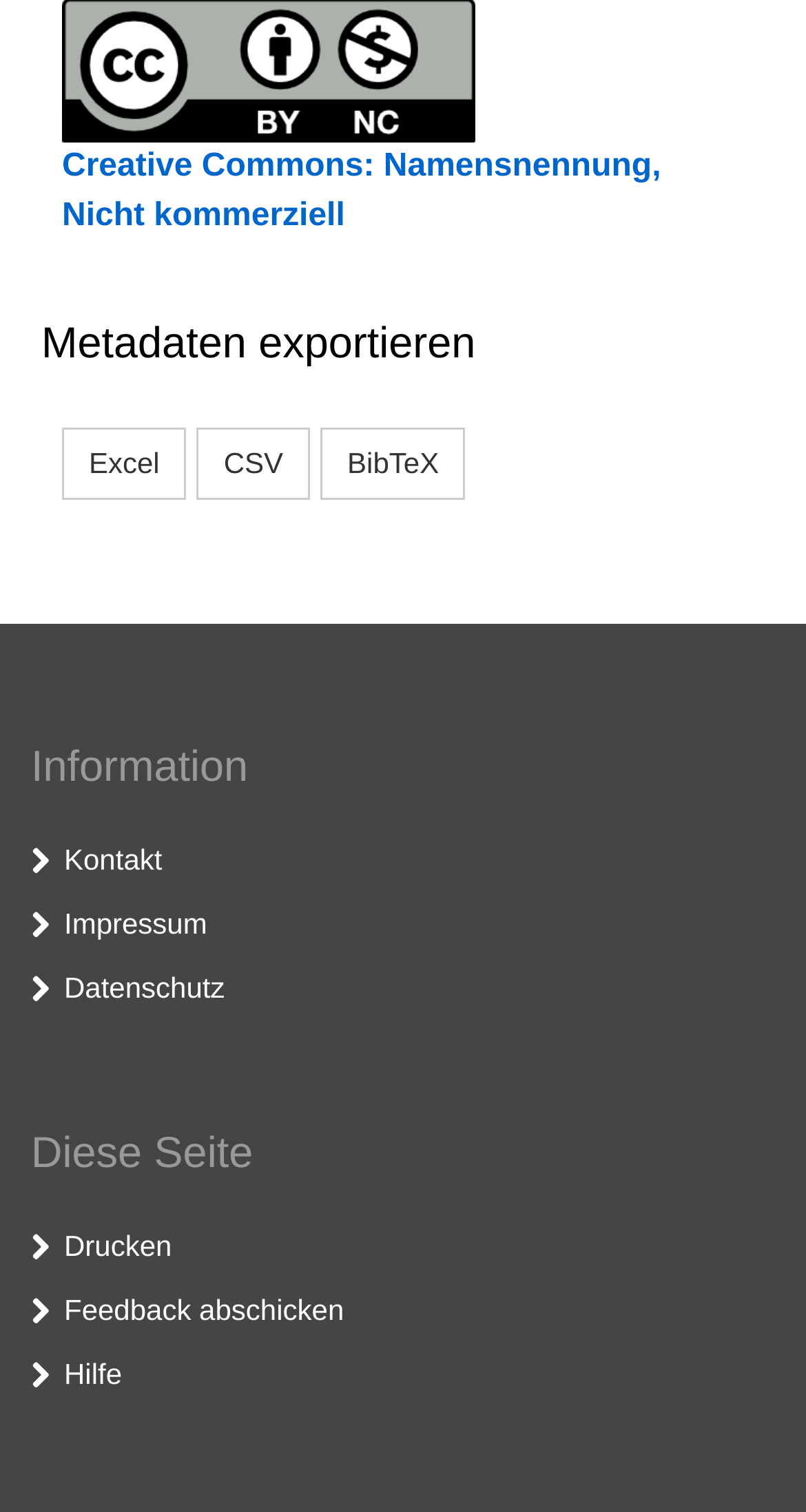Identify the bounding box coordinates of the clickable region to carry out the given instruction: "Export metadata to CSV".

[0.244, 0.283, 0.385, 0.331]